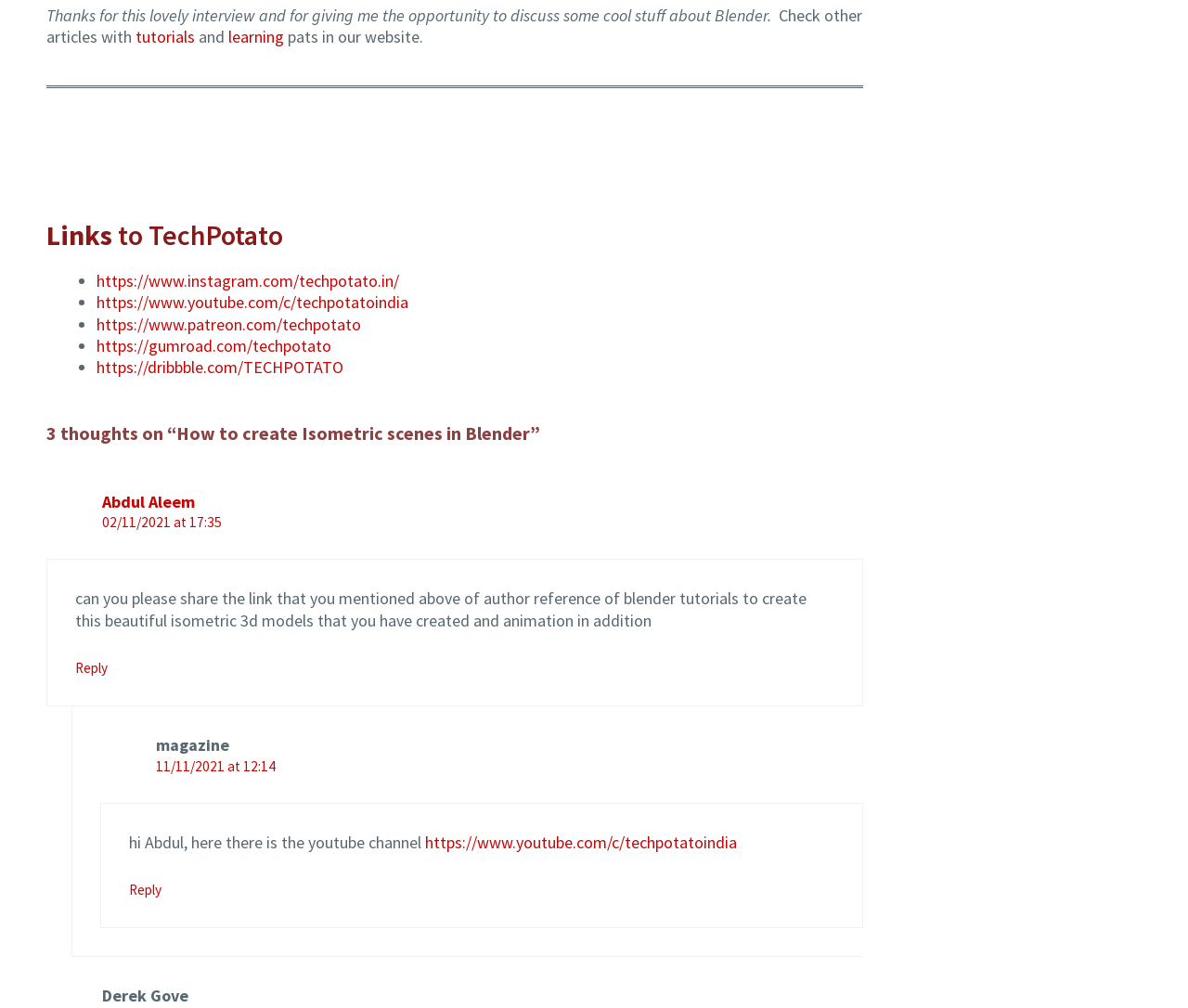Please identify the bounding box coordinates of the element I should click to complete this instruction: 'Reply to magazine's comment'. The coordinates should be given as four float numbers between 0 and 1, like this: [left, top, right, bottom].

[0.109, 0.874, 0.136, 0.891]